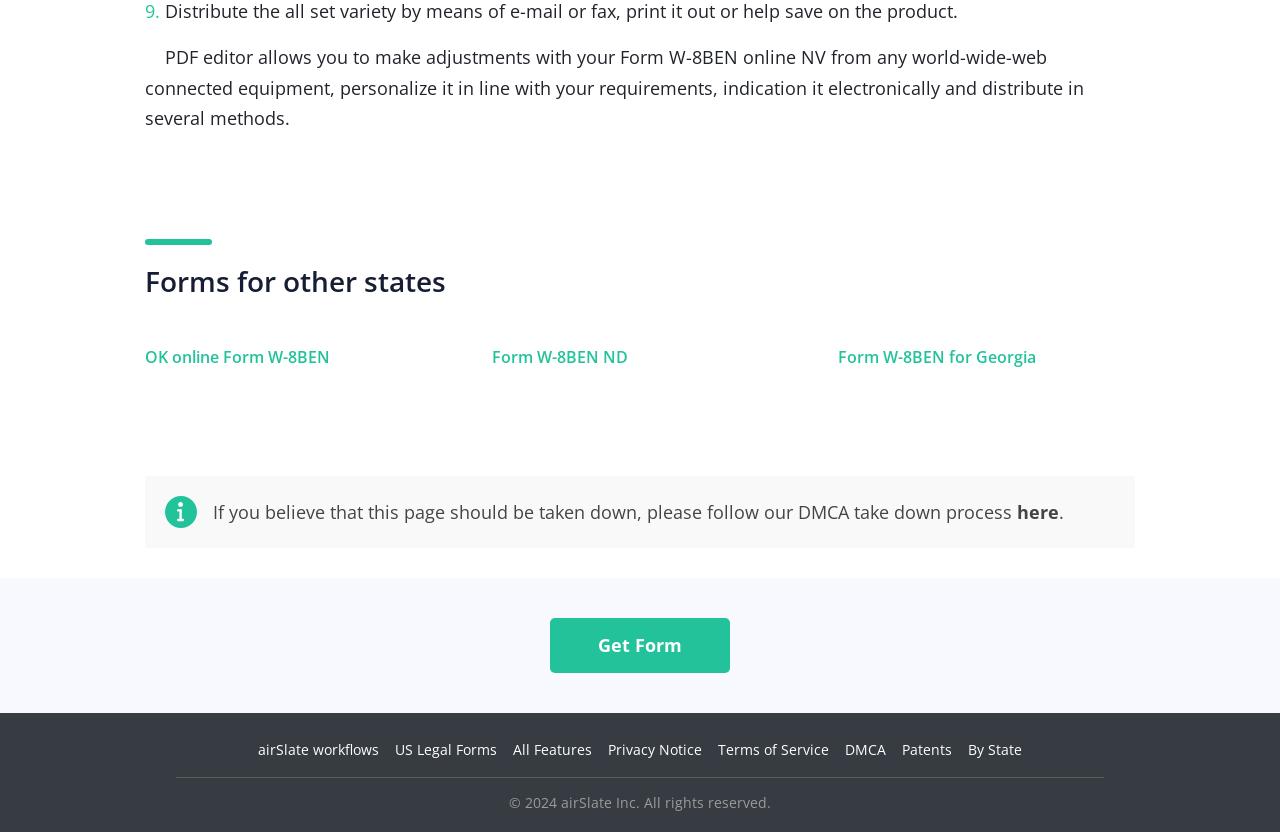How many links are available at the bottom of the webpage?
Based on the content of the image, thoroughly explain and answer the question.

There are seven links available at the bottom of the webpage, including 'airSlate workflows', 'US Legal Forms', 'All Features', 'Privacy Notice', 'Terms of Service', 'DMCA', and 'Patents'.